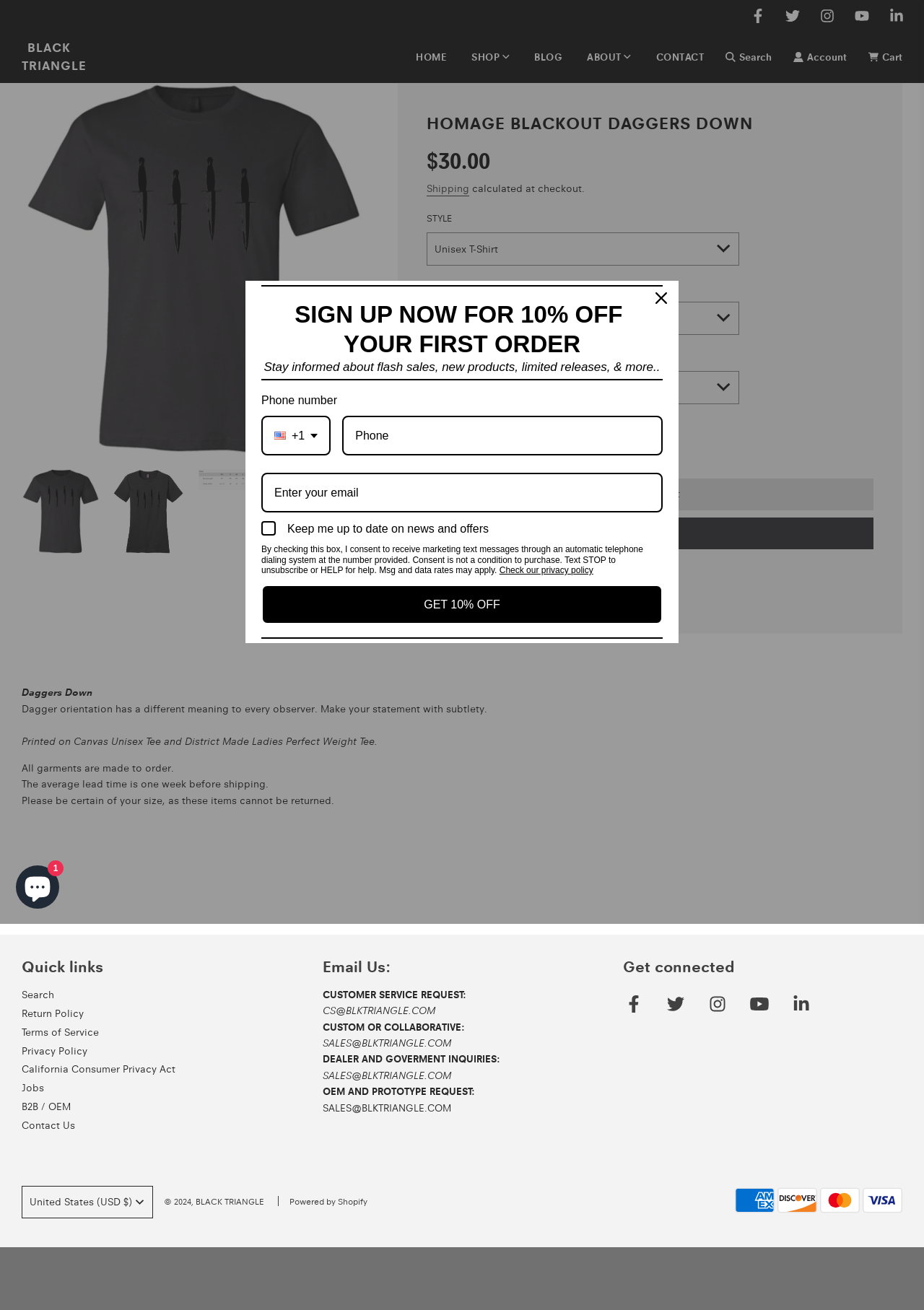Identify the bounding box coordinates for the element you need to click to achieve the following task: "Contact us". The coordinates must be four float values ranging from 0 to 1, formatted as [left, top, right, bottom].

[0.698, 0.029, 0.773, 0.058]